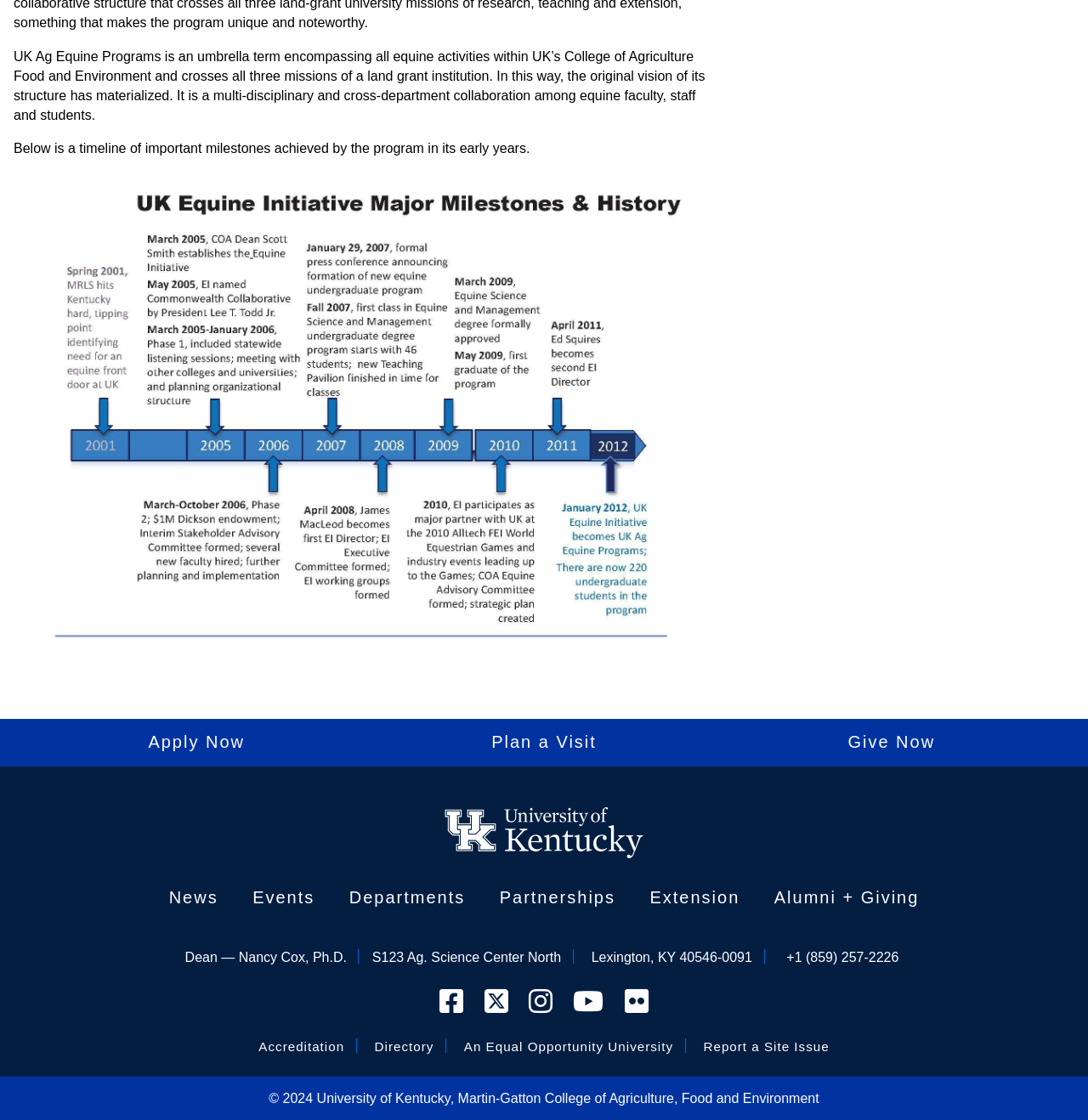Please indicate the bounding box coordinates for the clickable area to complete the following task: "Share this page". The coordinates should be specified as four float numbers between 0 and 1, i.e., [left, top, right, bottom].

None